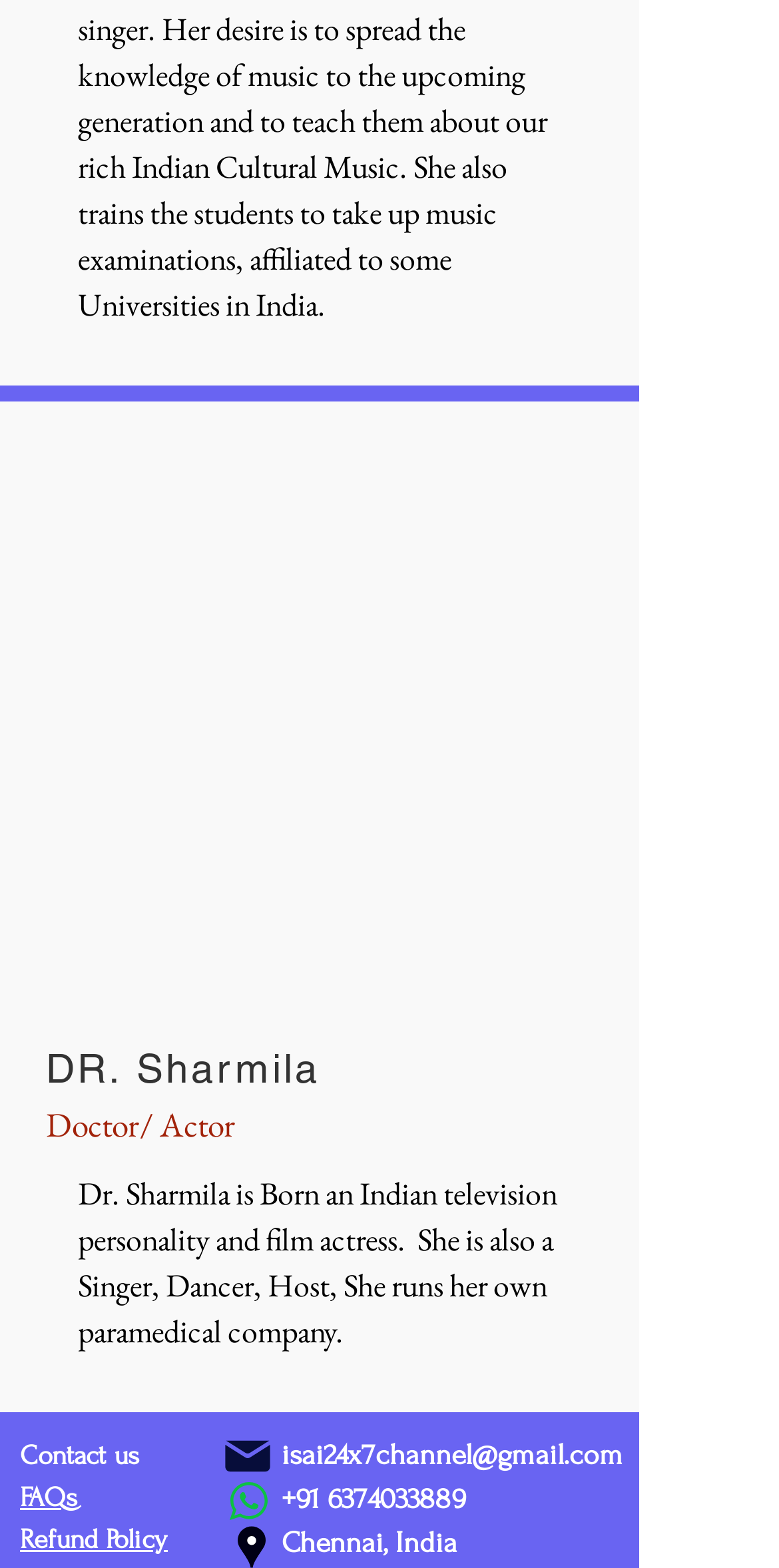Respond to the following question with a brief word or phrase:
What is the email address to contact Dr. Sharmila?

isai24x7channel@gmail.com